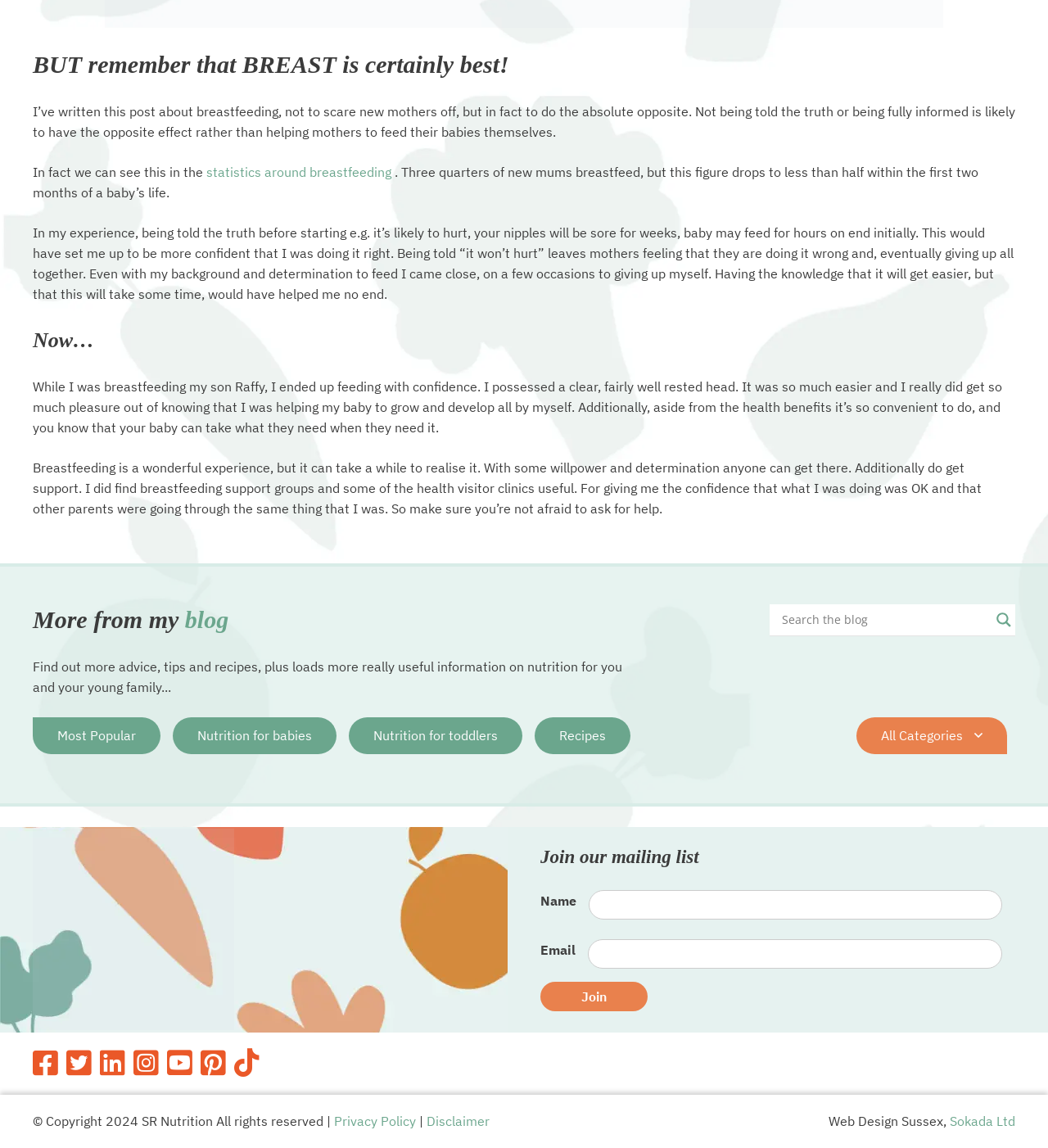Please use the details from the image to answer the following question comprehensively:
What is the main topic of this blog post?

The main topic of this blog post is breastfeeding, as indicated by the heading 'BUT remember that BREAST is certainly best!' and the content of the post, which discusses the author's experience with breastfeeding and provides tips and advice for new mothers.